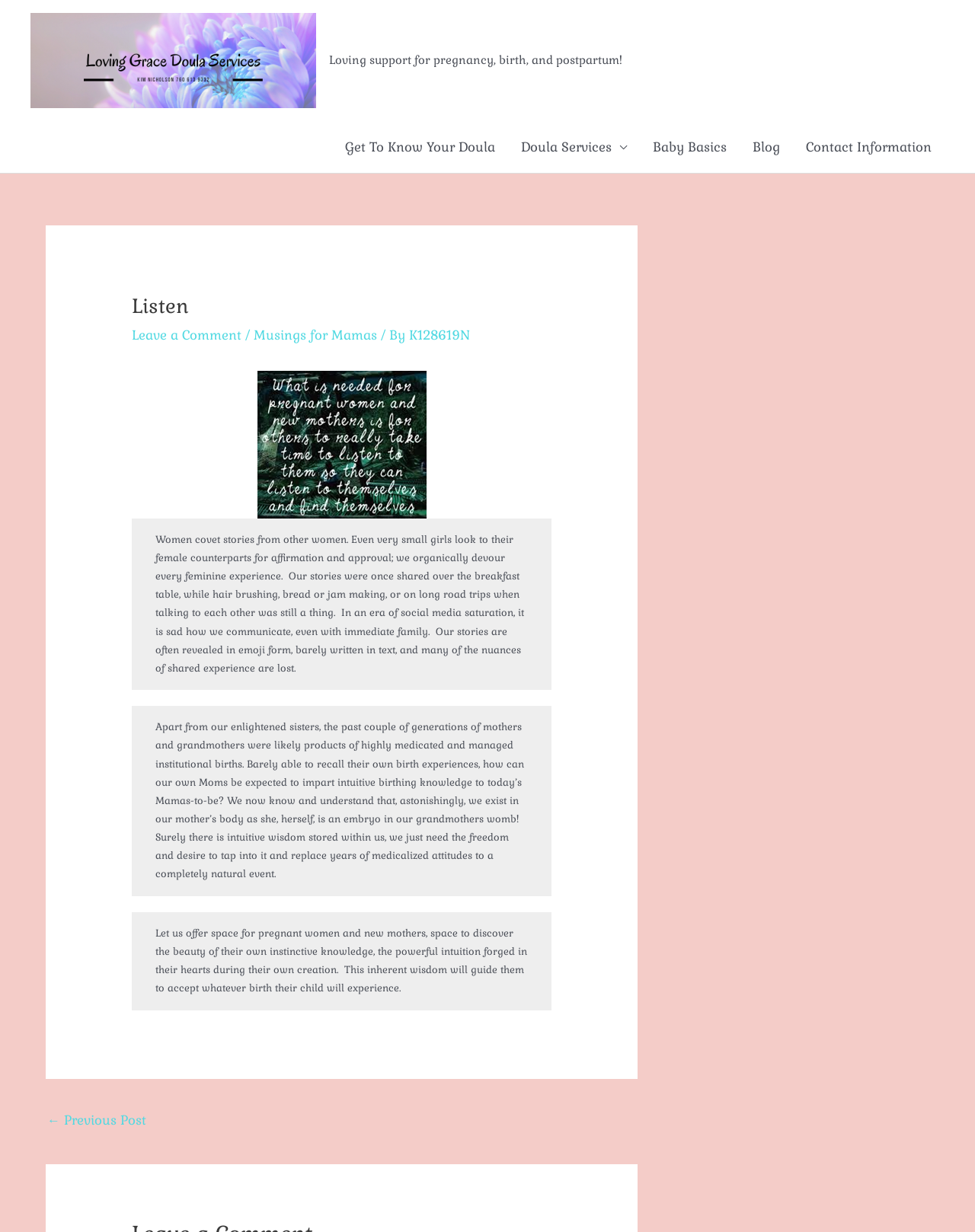Identify the bounding box coordinates of the area you need to click to perform the following instruction: "View previous post".

[0.048, 0.898, 0.15, 0.923]